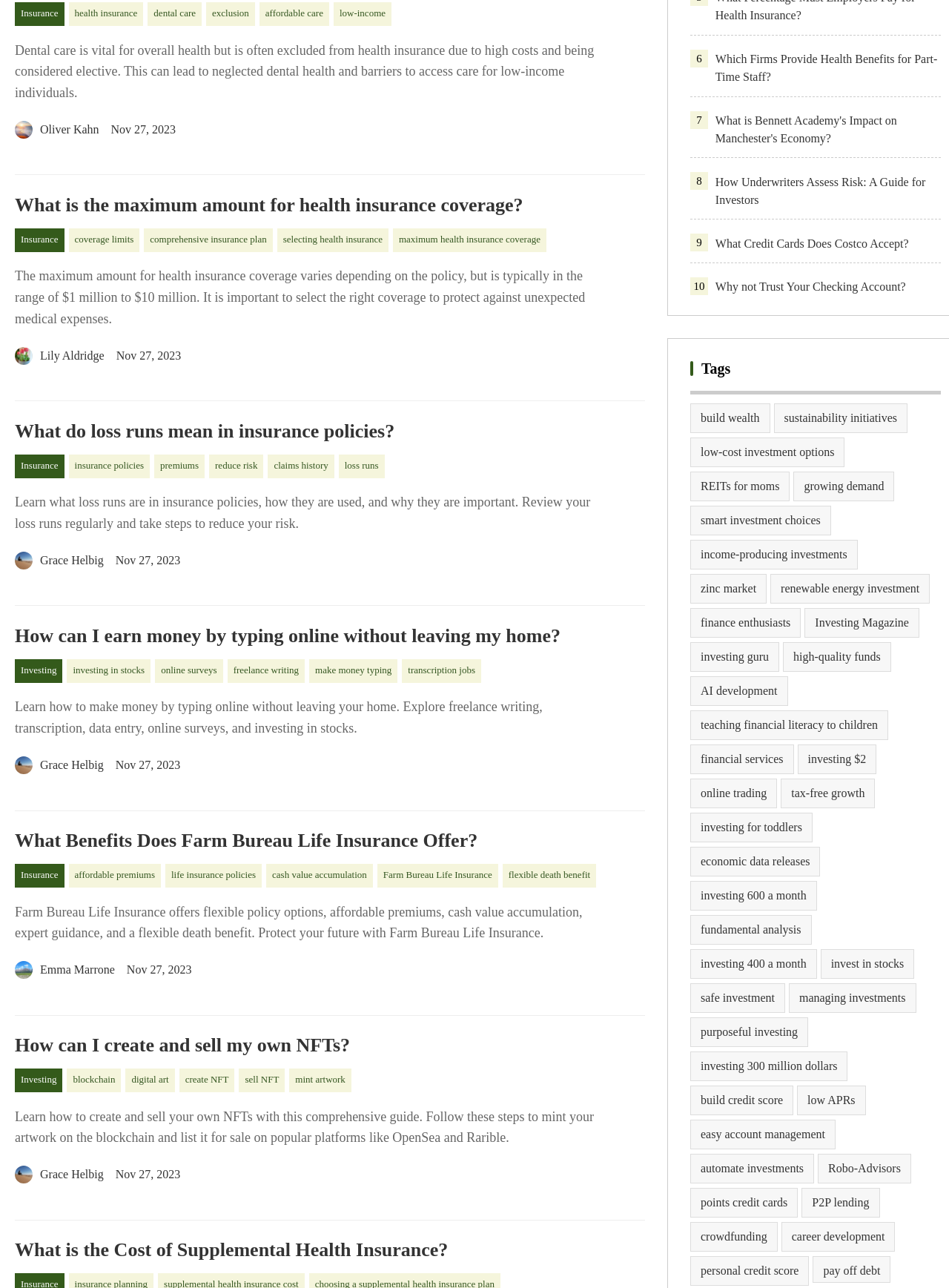Specify the bounding box coordinates (top-left x, top-left y, bottom-right x, bottom-right y) of the UI element in the screenshot that matches this description: Emma Marrone

[0.016, 0.743, 0.121, 0.763]